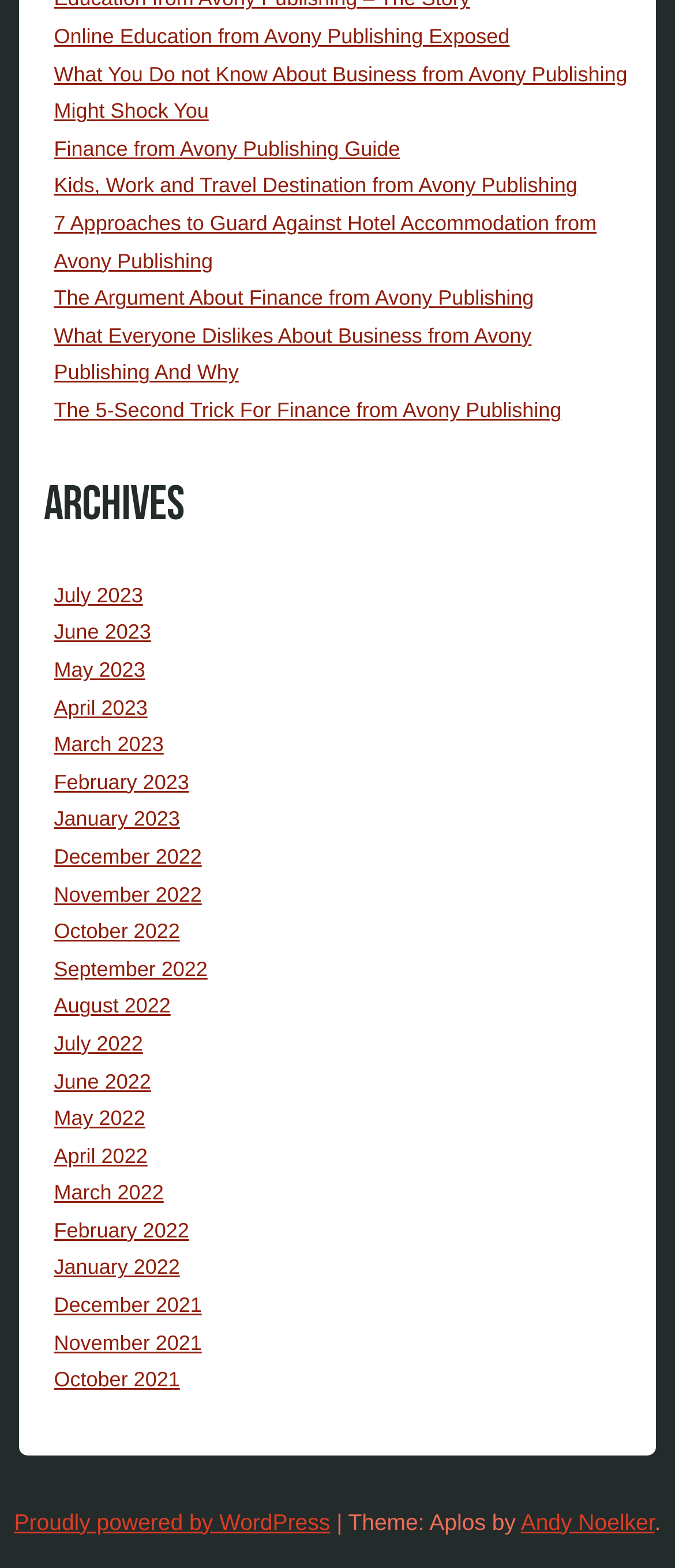Provide a one-word or short-phrase response to the question:
What is the platform powering this website?

WordPress